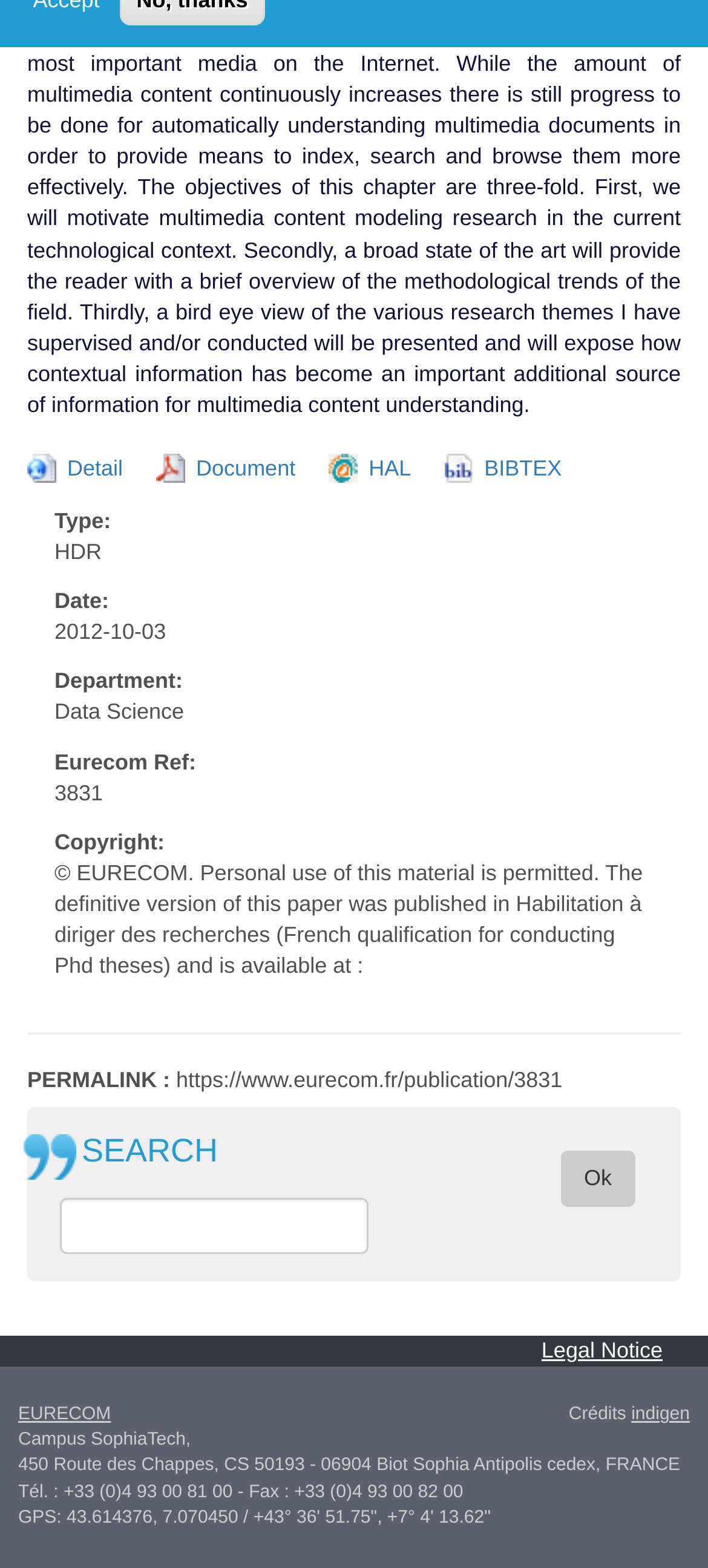Please identify the bounding box coordinates of the clickable area that will allow you to execute the instruction: "click on the 'Ok' button".

[0.791, 0.733, 0.897, 0.769]